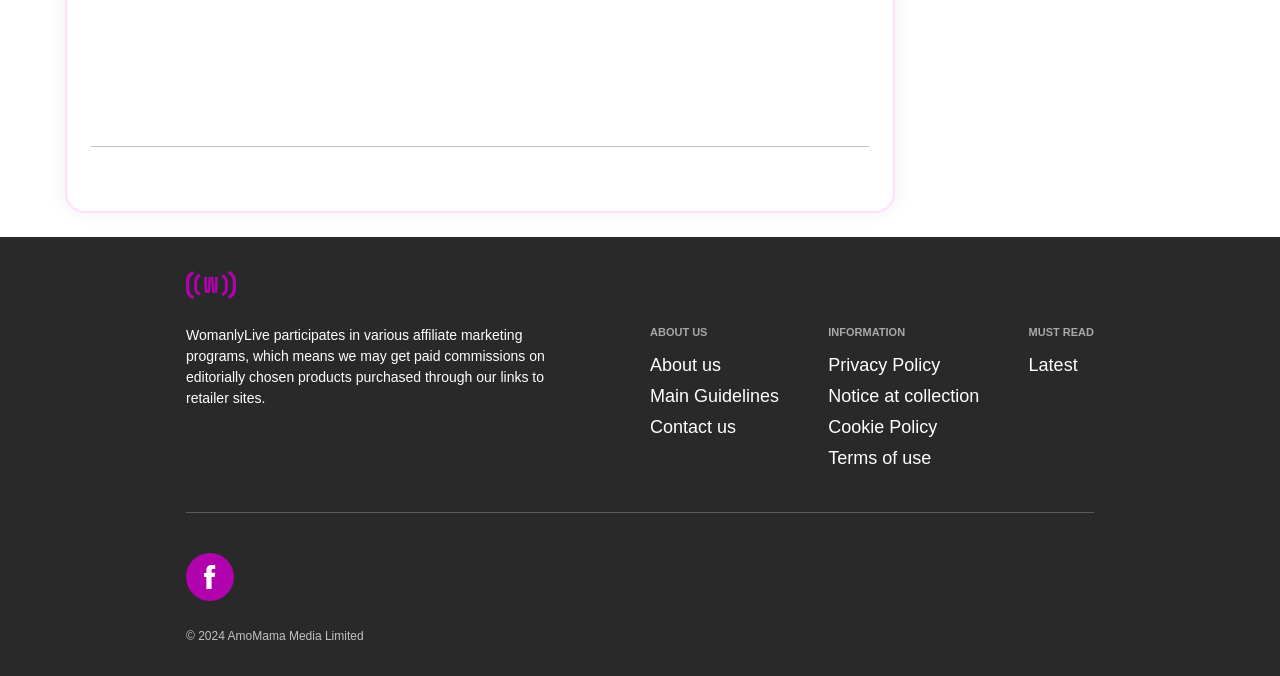Using the description: "Privacy Policy", determine the UI element's bounding box coordinates. Ensure the coordinates are in the format of four float numbers between 0 and 1, i.e., [left, top, right, bottom].

[0.647, 0.525, 0.735, 0.554]